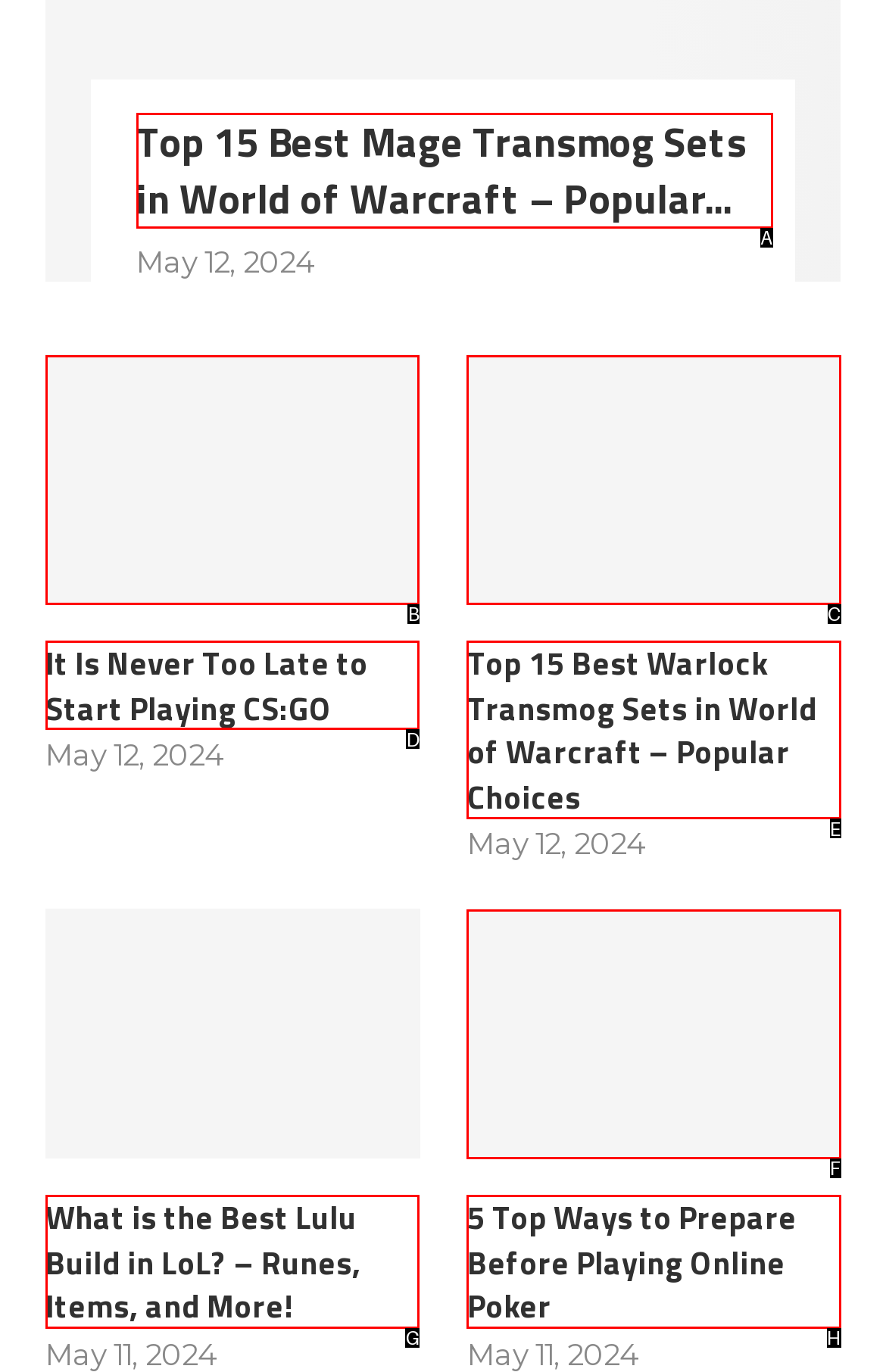Which letter corresponds to the correct option to complete the task: View the article about Top 15 Best Warlock Transmog Sets in World of Warcraft?
Answer with the letter of the chosen UI element.

E